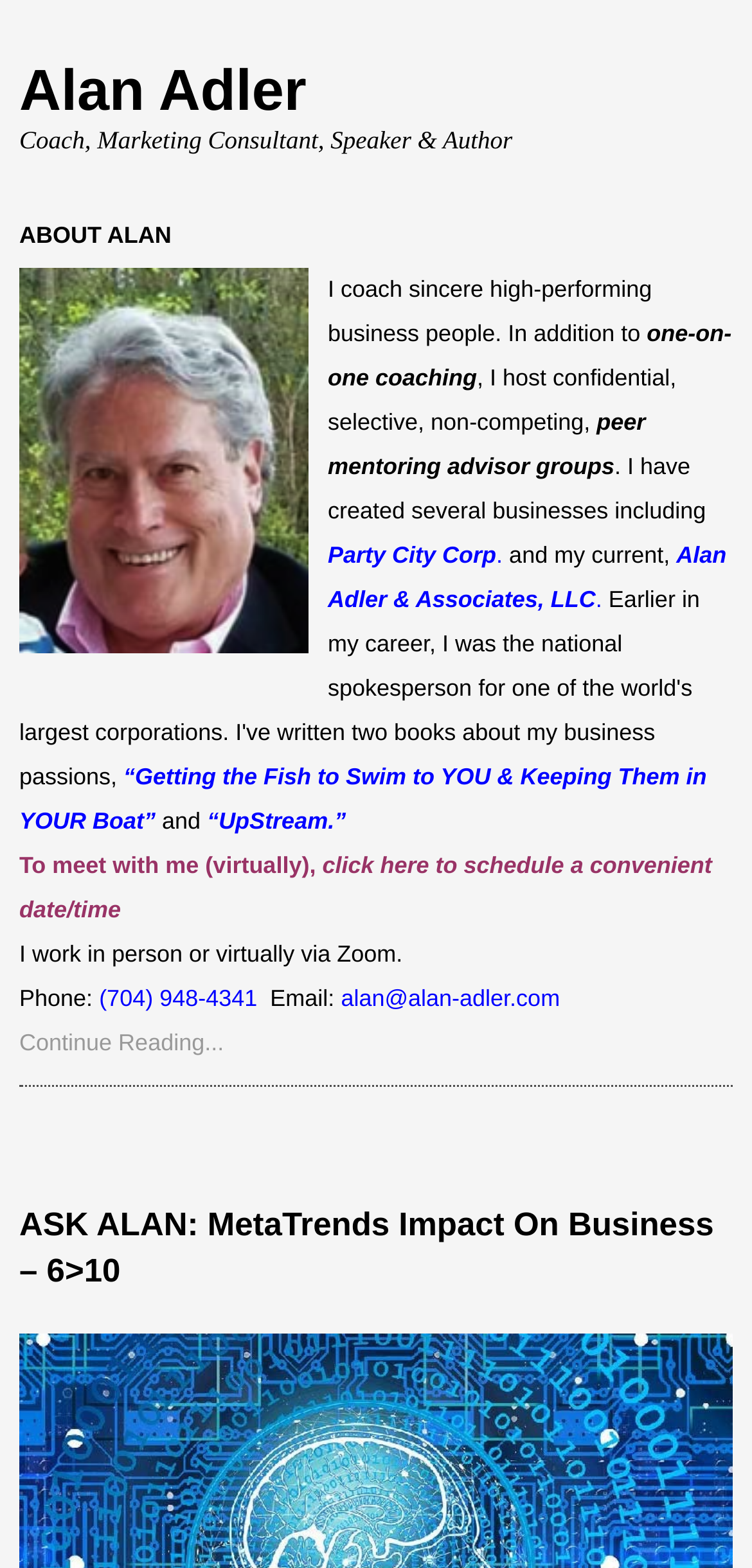Specify the bounding box coordinates of the area to click in order to execute this command: 'Visit Alan Adler's homepage'. The coordinates should consist of four float numbers ranging from 0 to 1, and should be formatted as [left, top, right, bottom].

[0.026, 0.038, 0.407, 0.079]